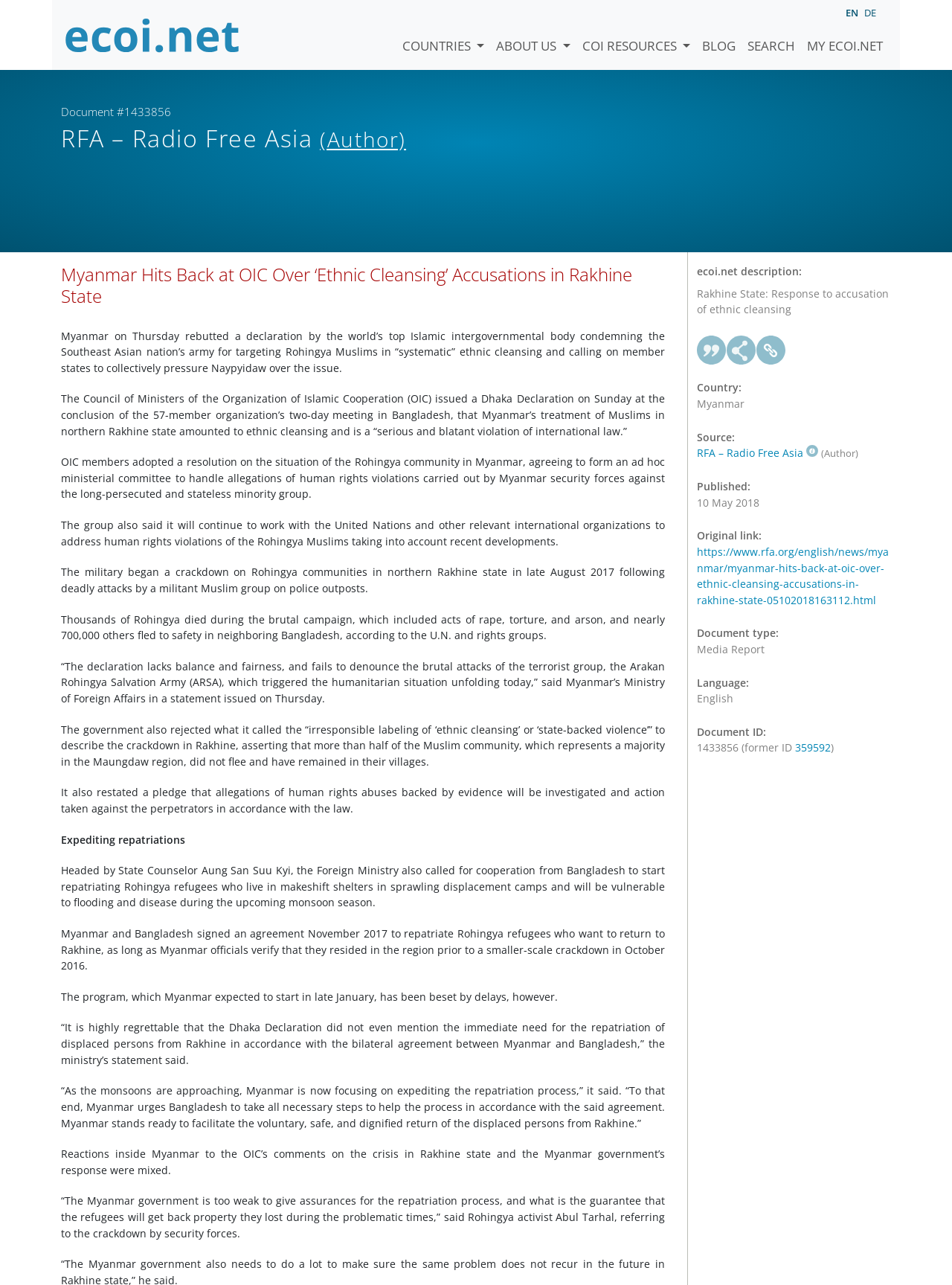Answer the following query with a single word or phrase:
What is the date when the article was published?

10 May 2018